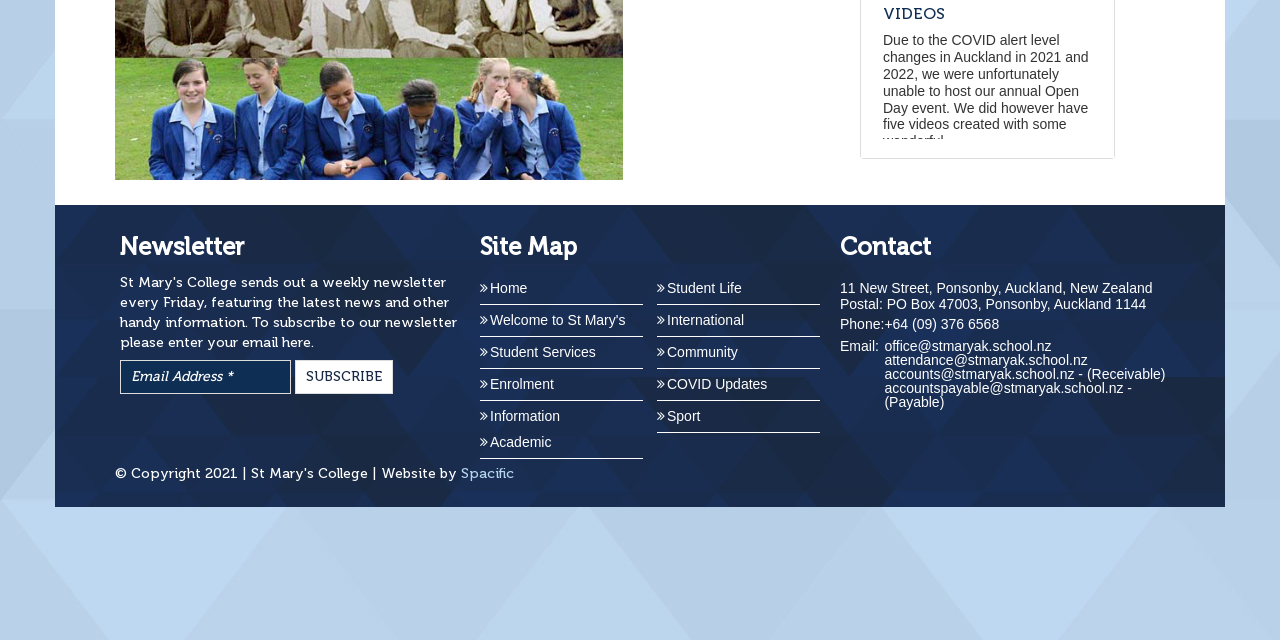Predict the bounding box of the UI element based on the description: "COVID Updates". The coordinates should be four float numbers between 0 and 1, formatted as [left, top, right, bottom].

[0.513, 0.576, 0.641, 0.626]